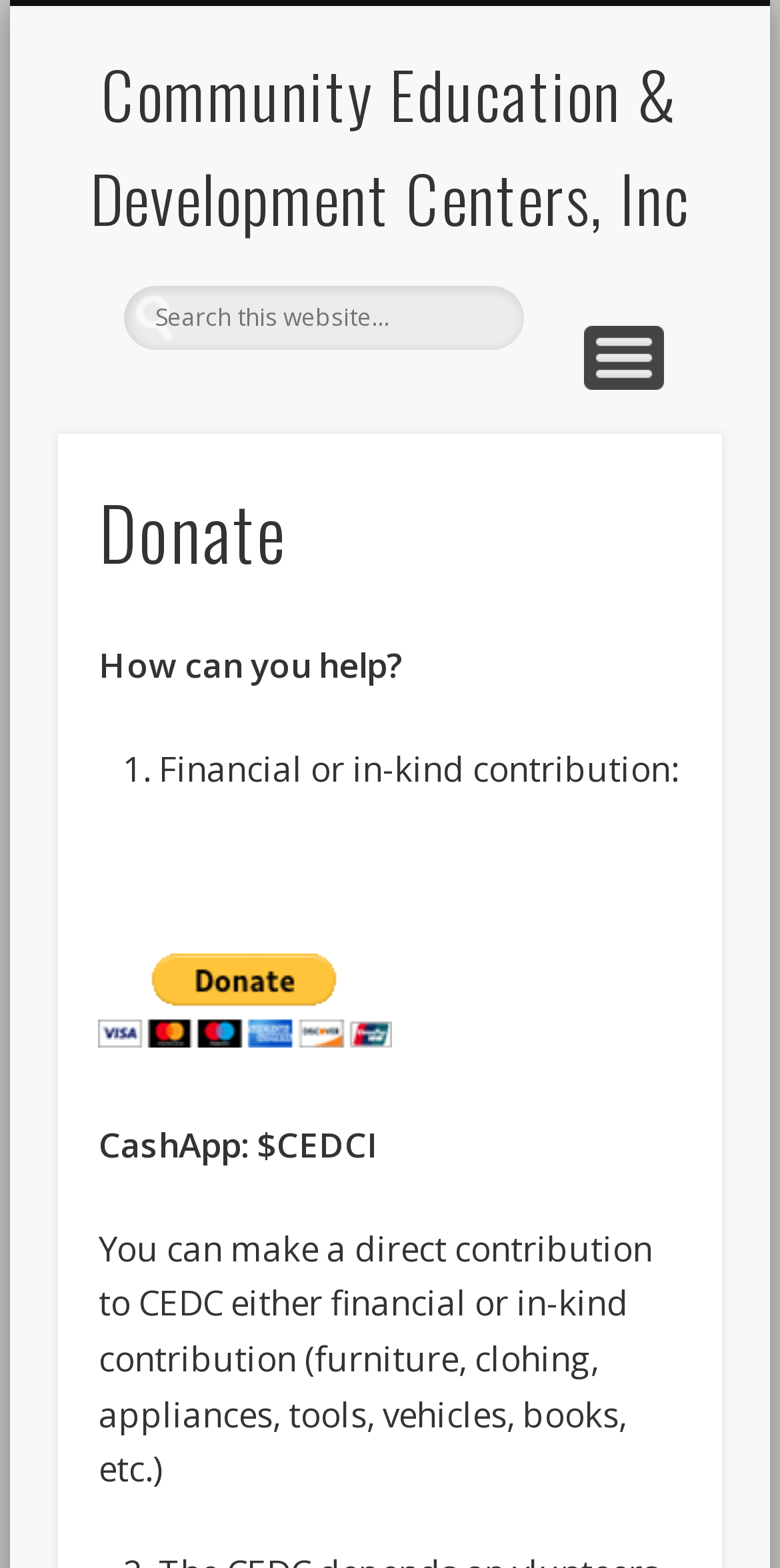What is the organization's name?
Refer to the image and provide a one-word or short phrase answer.

Community Education & Development Centers, Inc